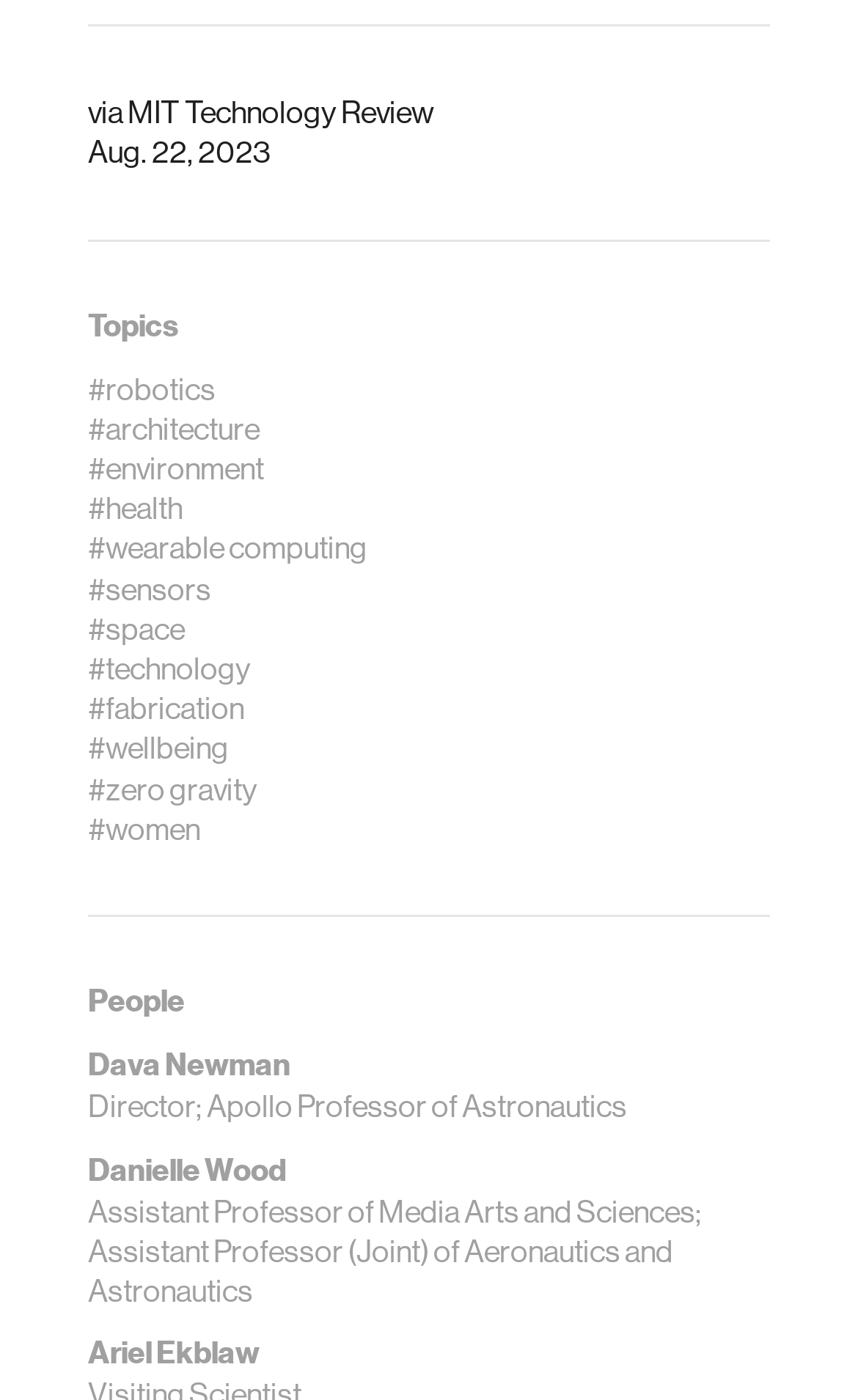Answer the question below using just one word or a short phrase: 
Who is the director mentioned in the webpage?

Dava Newman